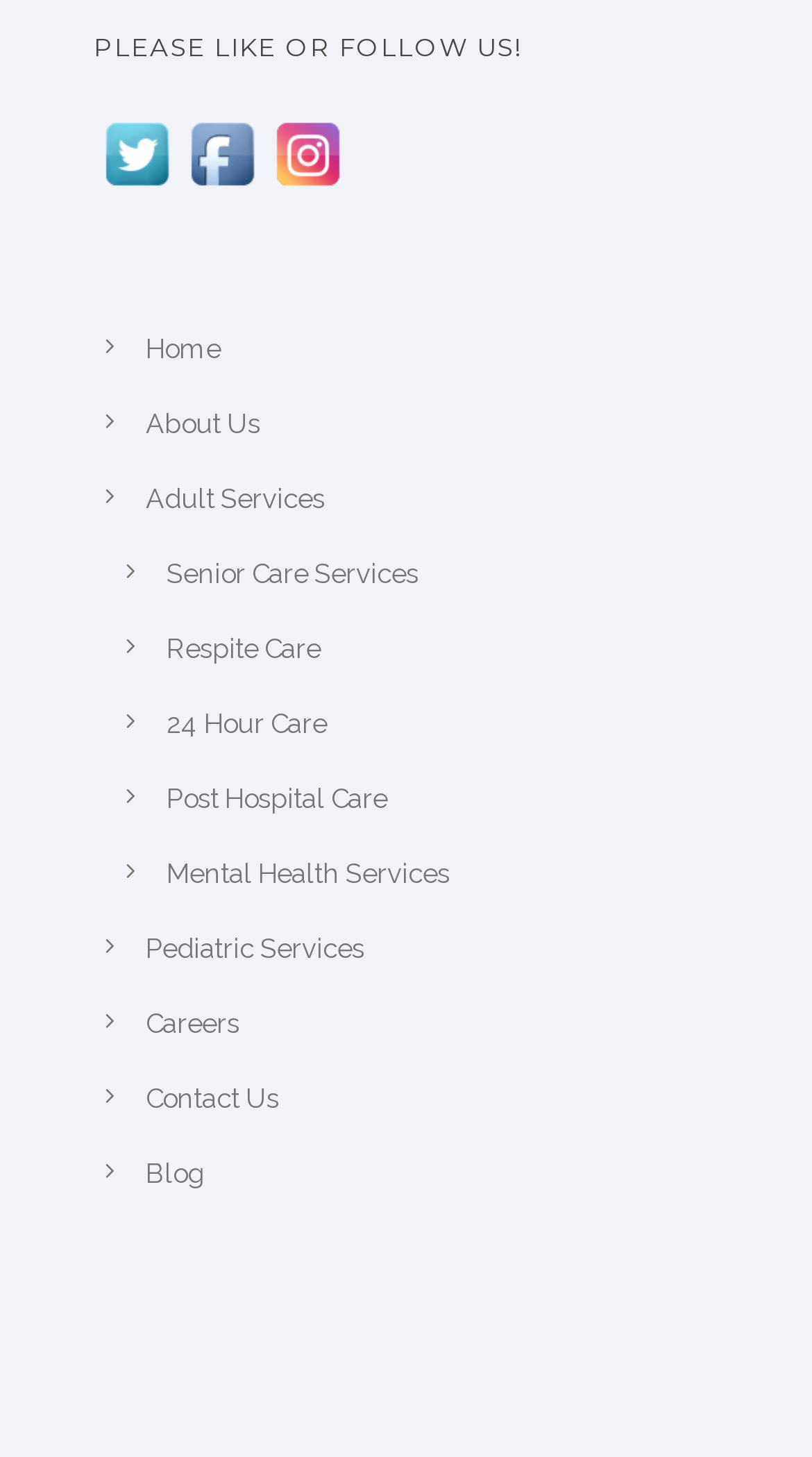Locate the bounding box coordinates of the region to be clicked to comply with the following instruction: "Check Mental Health Services". The coordinates must be four float numbers between 0 and 1, in the form [left, top, right, bottom].

[0.205, 0.589, 0.554, 0.611]